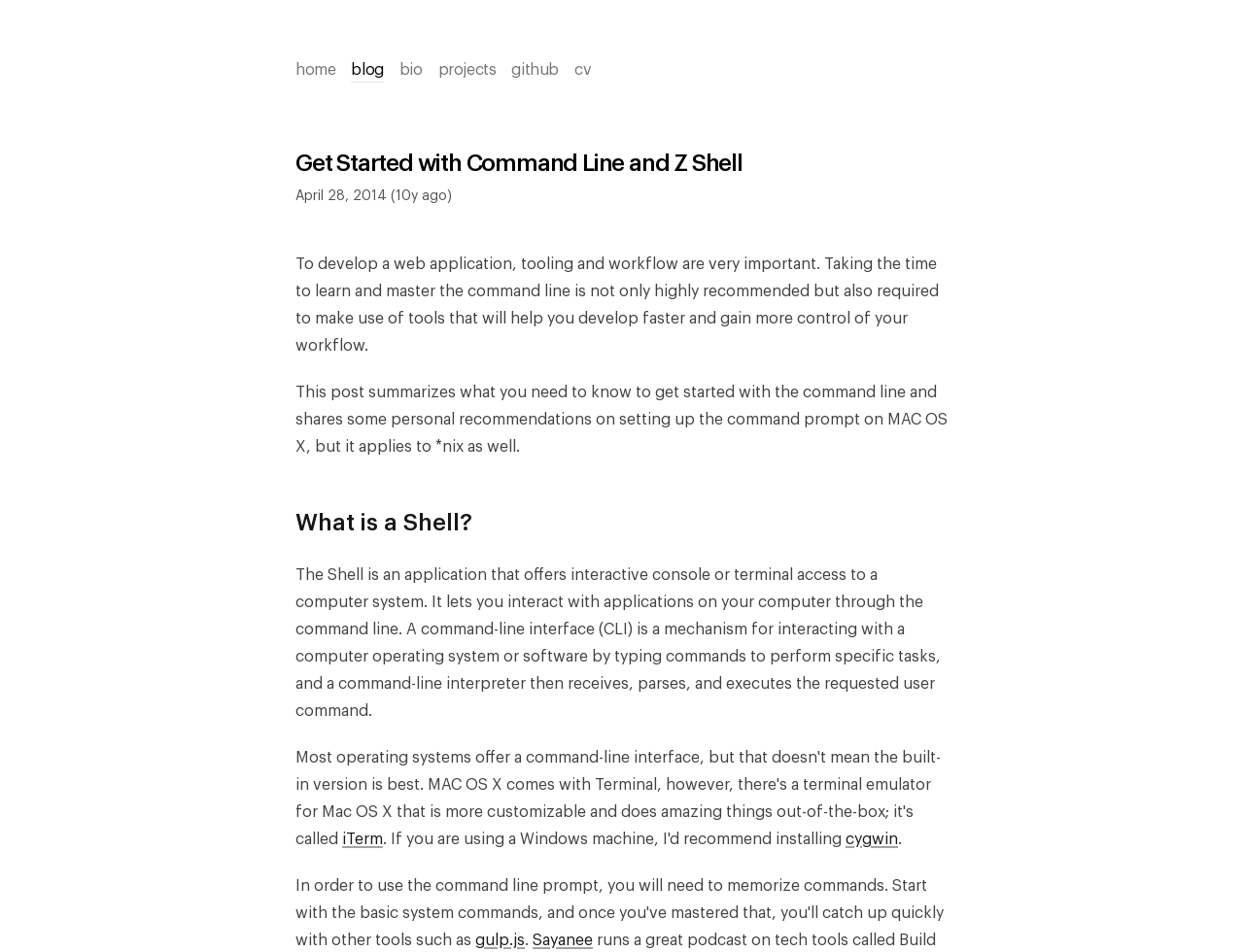What is the purpose of the Shell?
Using the image, provide a concise answer in one word or a short phrase.

Interactive console access